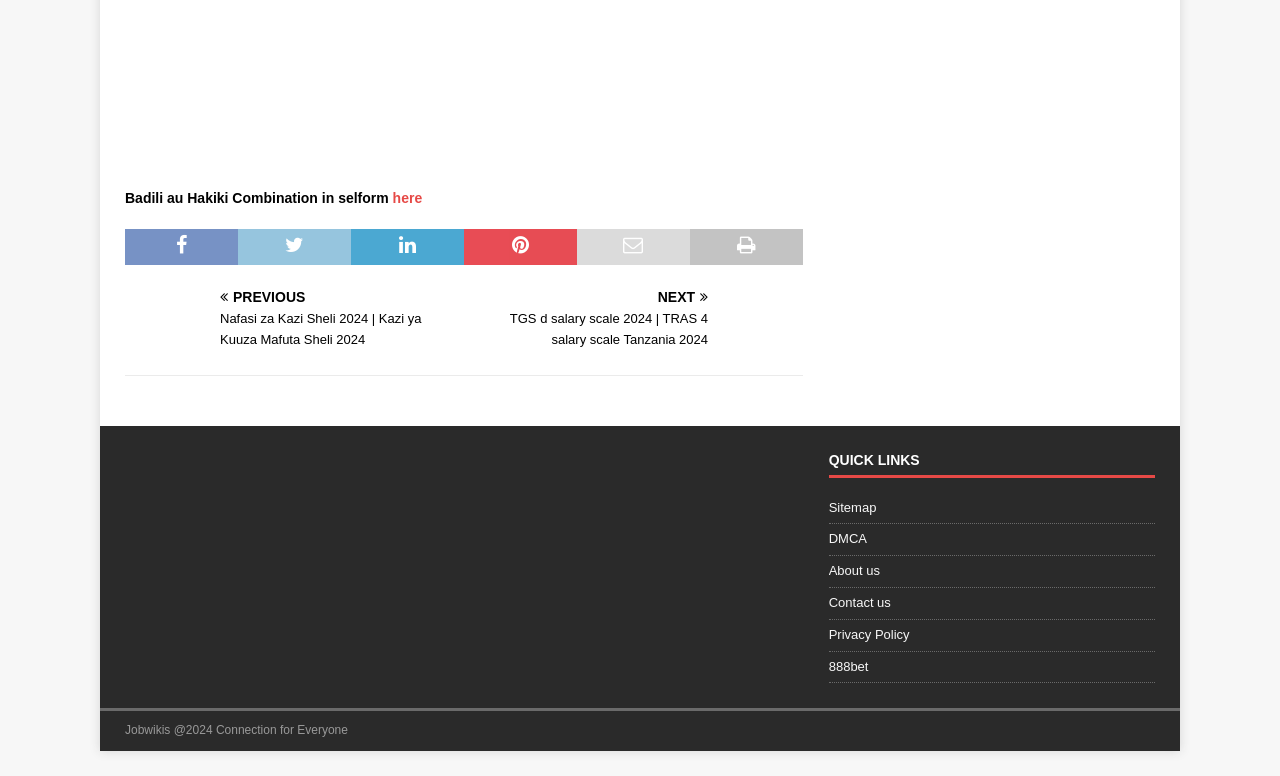Show me the bounding box coordinates of the clickable region to achieve the task as per the instruction: "View 'Mishahara ya Watumishi wa Umma 2024 pdf, tgs d salary scale' link".

[0.369, 0.373, 0.627, 0.451]